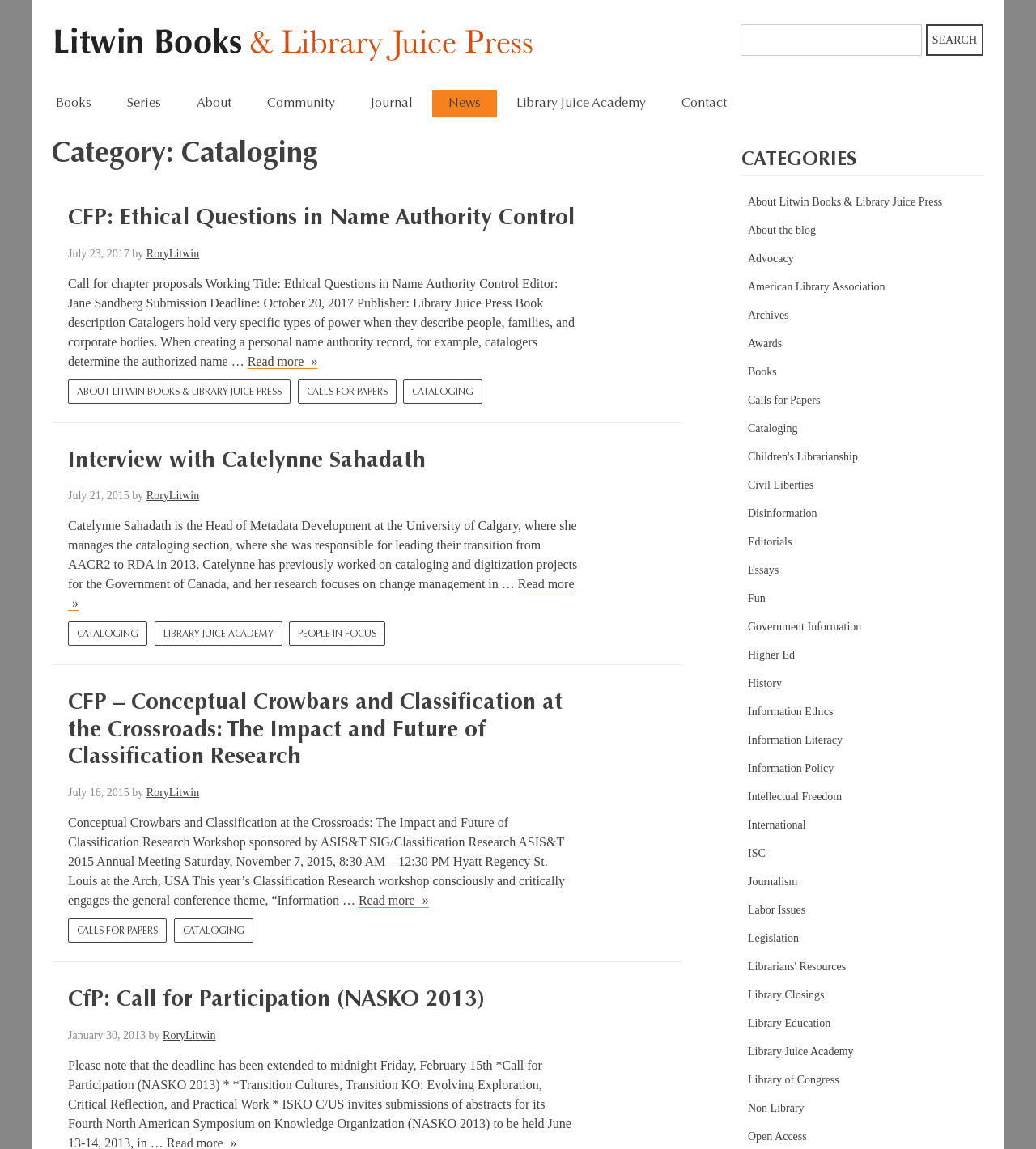Respond with a single word or phrase for the following question: 
Who is the author of the article 'CFP: Ethical Questions in Name Authority Control'?

RoryLitwin